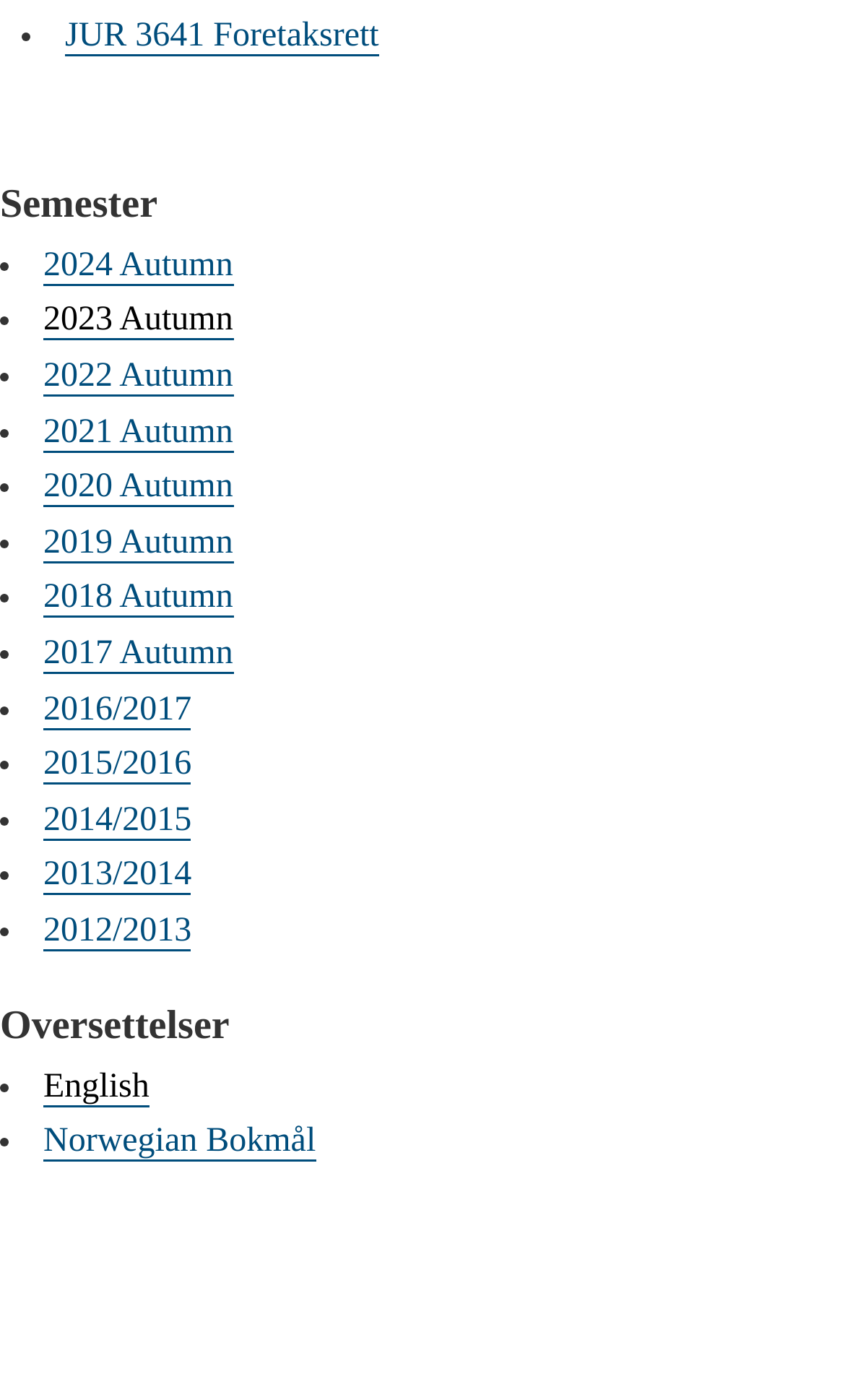Identify the bounding box coordinates for the UI element described as follows: JUR 3641 Foretaksrett. Use the format (top-left x, top-left y, bottom-right x, bottom-right y) and ensure all values are floating point numbers between 0 and 1.

[0.077, 0.013, 0.448, 0.041]